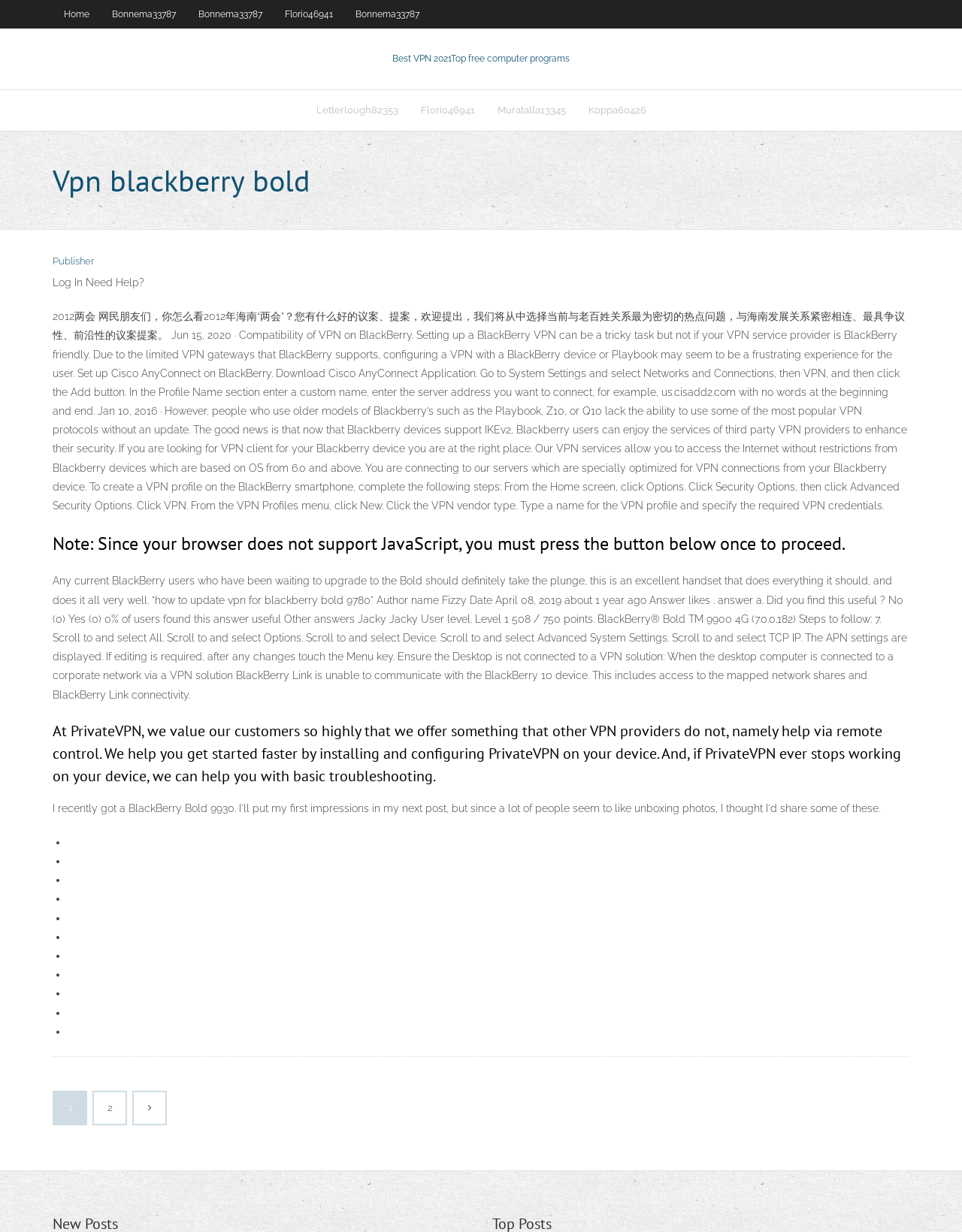Illustrate the webpage's structure and main components comprehensively.

This webpage appears to be a resource for VPN (Virtual Private Network) information, specifically related to BlackBerry devices. 

At the top of the page, there is a navigation menu with links to "Home", "Bonnema33787", "Florio46941", and others. Below this menu, there is a prominent link to "Best VPN 2021" with a subtitle "Top free computer programs". 

On the left side of the page, there is a section with a heading "Vpn blackberry bold" and a link to "Publisher" above a "Log In Need Help?" message. 

The main content of the page is a long article discussing the compatibility of VPNs on BlackBerry devices, including setup instructions for Cisco AnyConnect and information on VPN protocols supported by different BlackBerry models. The article also mentions the ability to access the internet without restrictions from BlackBerry devices using a VPN service.

Further down the page, there is a section with a heading "Note" warning users that they must press a button to proceed if their browser does not support JavaScript. 

Below this, there are several sections of text discussing VPNs for BlackBerry devices, including a review of the BlackBerry Bold and instructions on how to update VPN settings on the device. 

The page also features a section from PrivateVPN, highlighting their customer support and remote control installation and configuration services. 

Finally, there is a list of bullet points, likely outlining the features or benefits of a VPN service, and a navigation link to "Записи" (which means "Records" in Russian) with pagination links below.